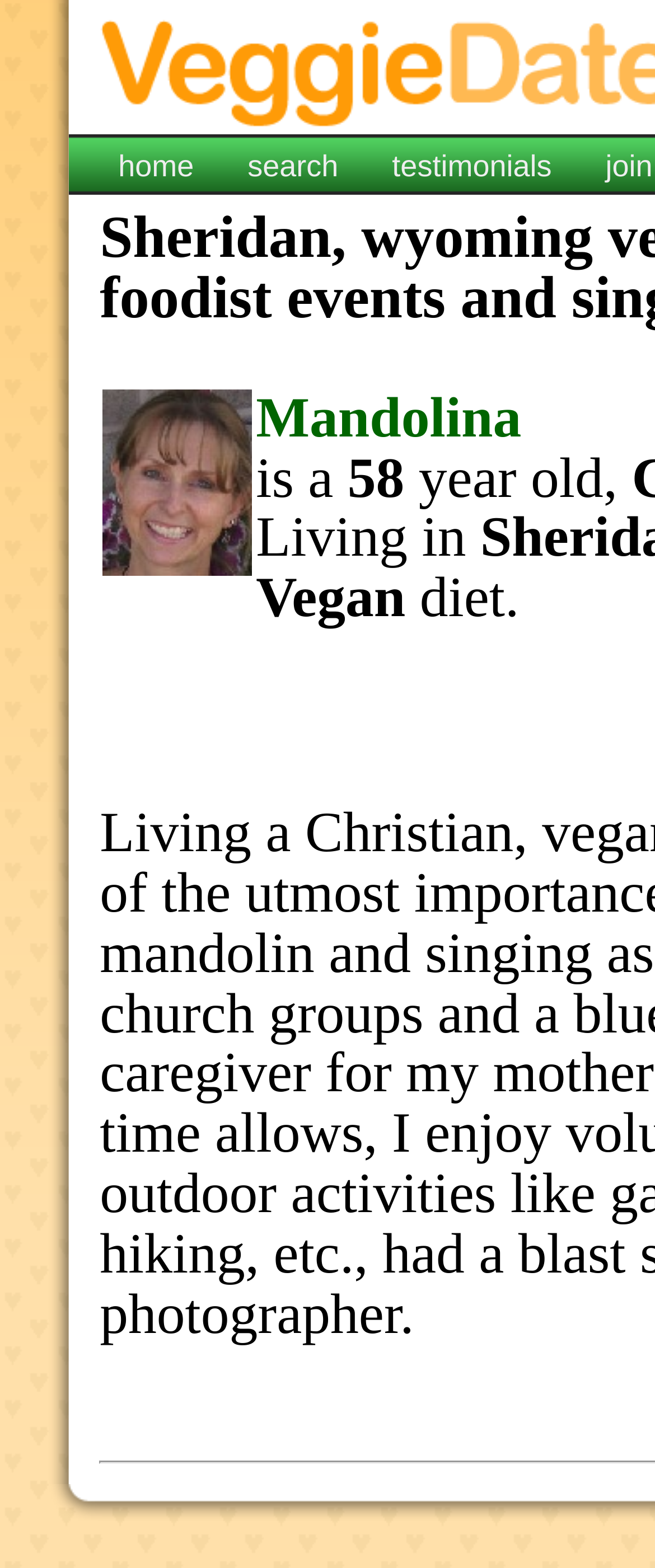Provide a one-word or one-phrase answer to the question:
How old is Mandolina?

58